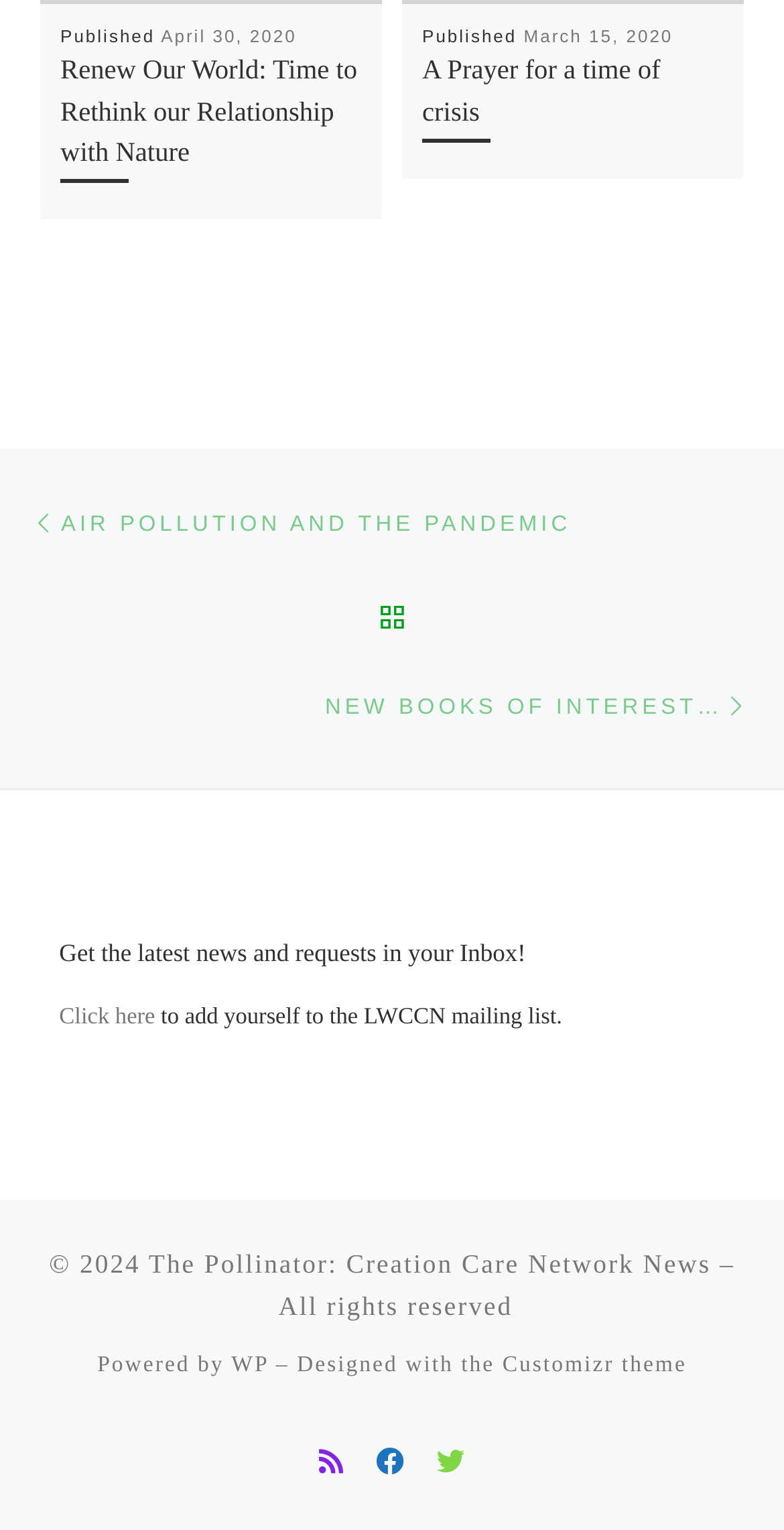Find the bounding box of the web element that fits this description: "New books of interest…".

[0.415, 0.434, 0.962, 0.494]